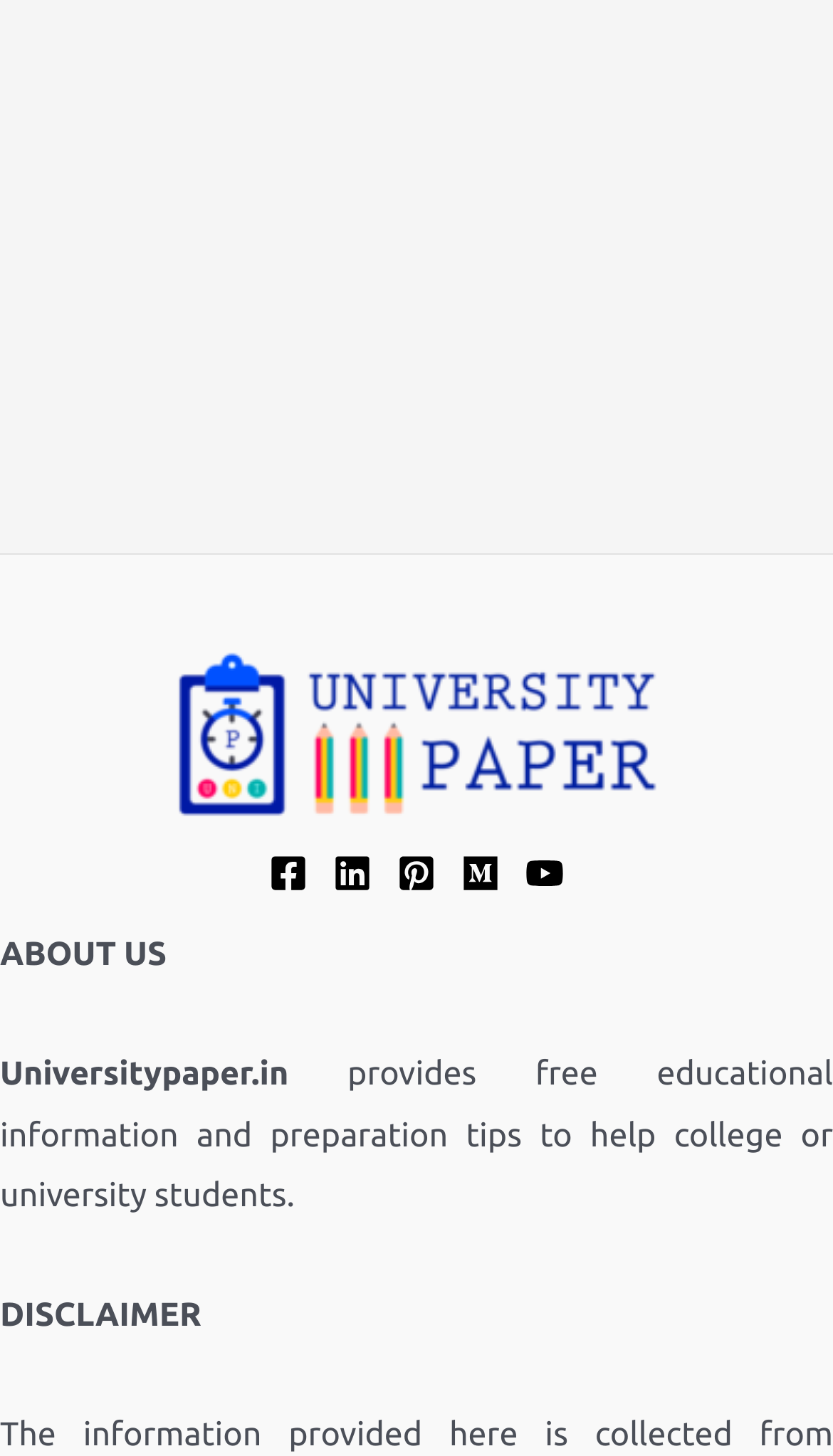What is the name of the website?
Using the image as a reference, answer the question in detail.

The name of the website can be found in the static text element 'Universitypaper.in' located at the top of the webpage, which suggests that it is the title or identifier of the website.